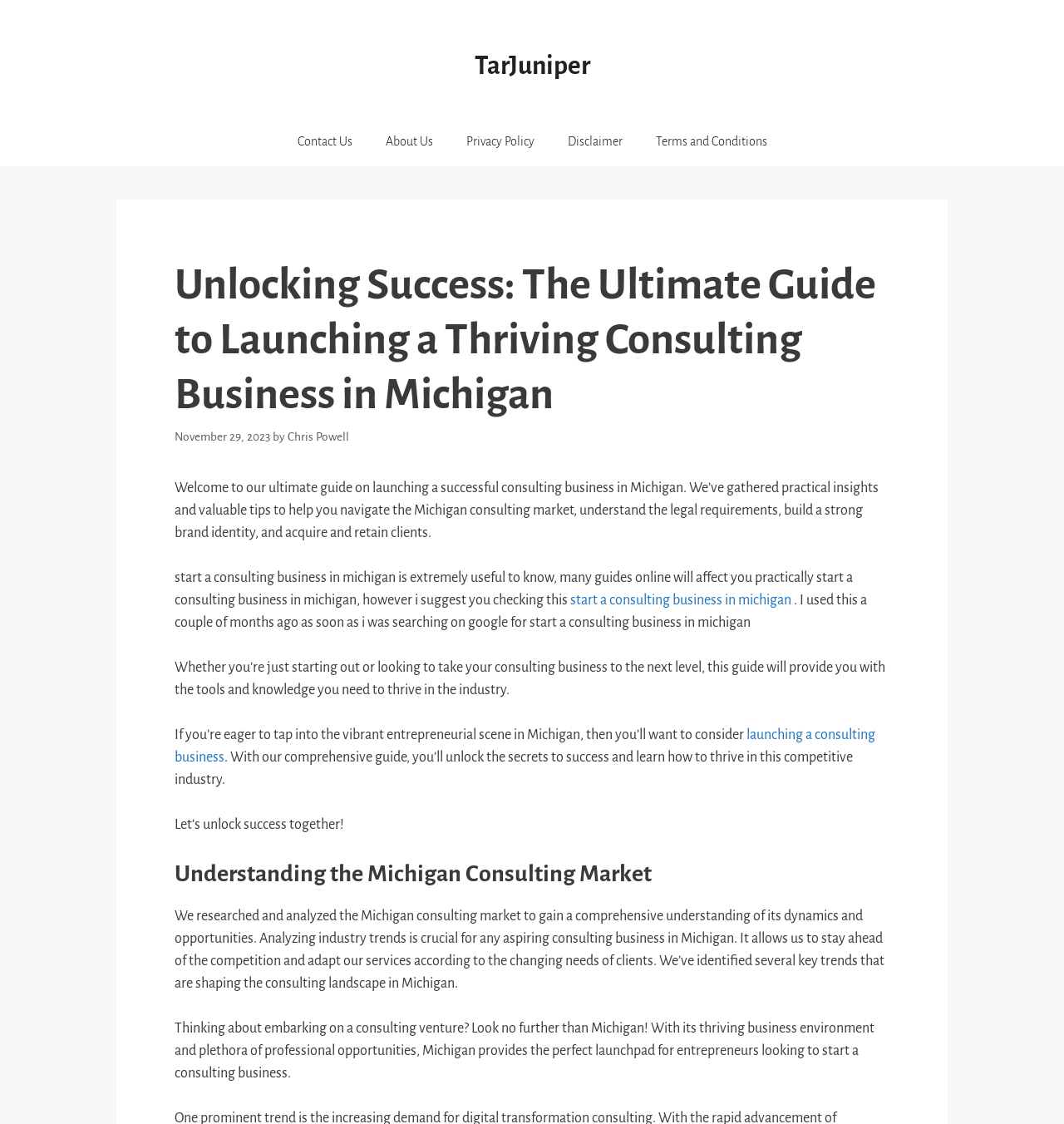Give a short answer to this question using one word or a phrase:
What is the topic of this guide?

Launching a consulting business in Michigan